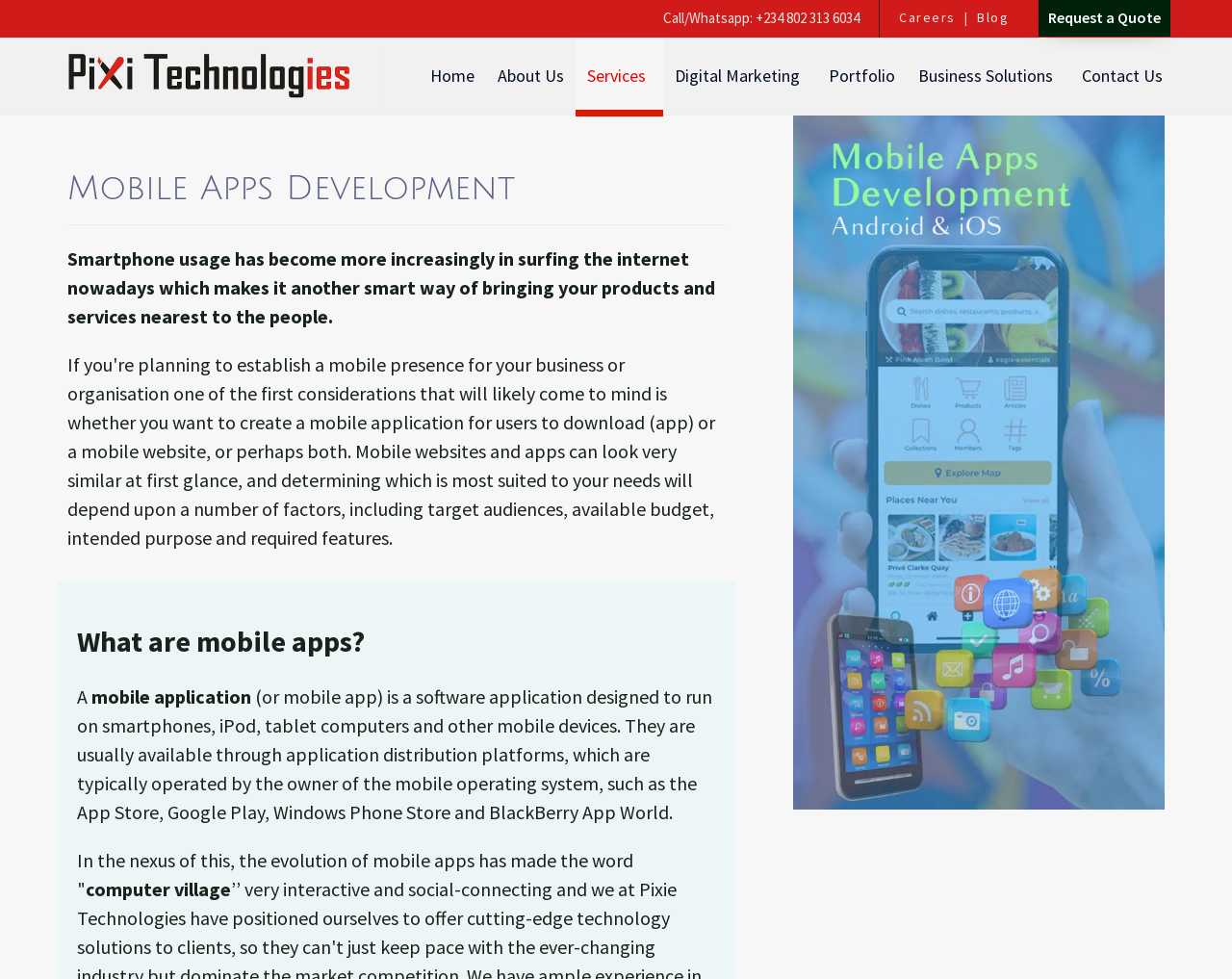Pinpoint the bounding box coordinates of the element to be clicked to execute the instruction: "Call or Whatsapp the company".

[0.538, 0.009, 0.698, 0.028]